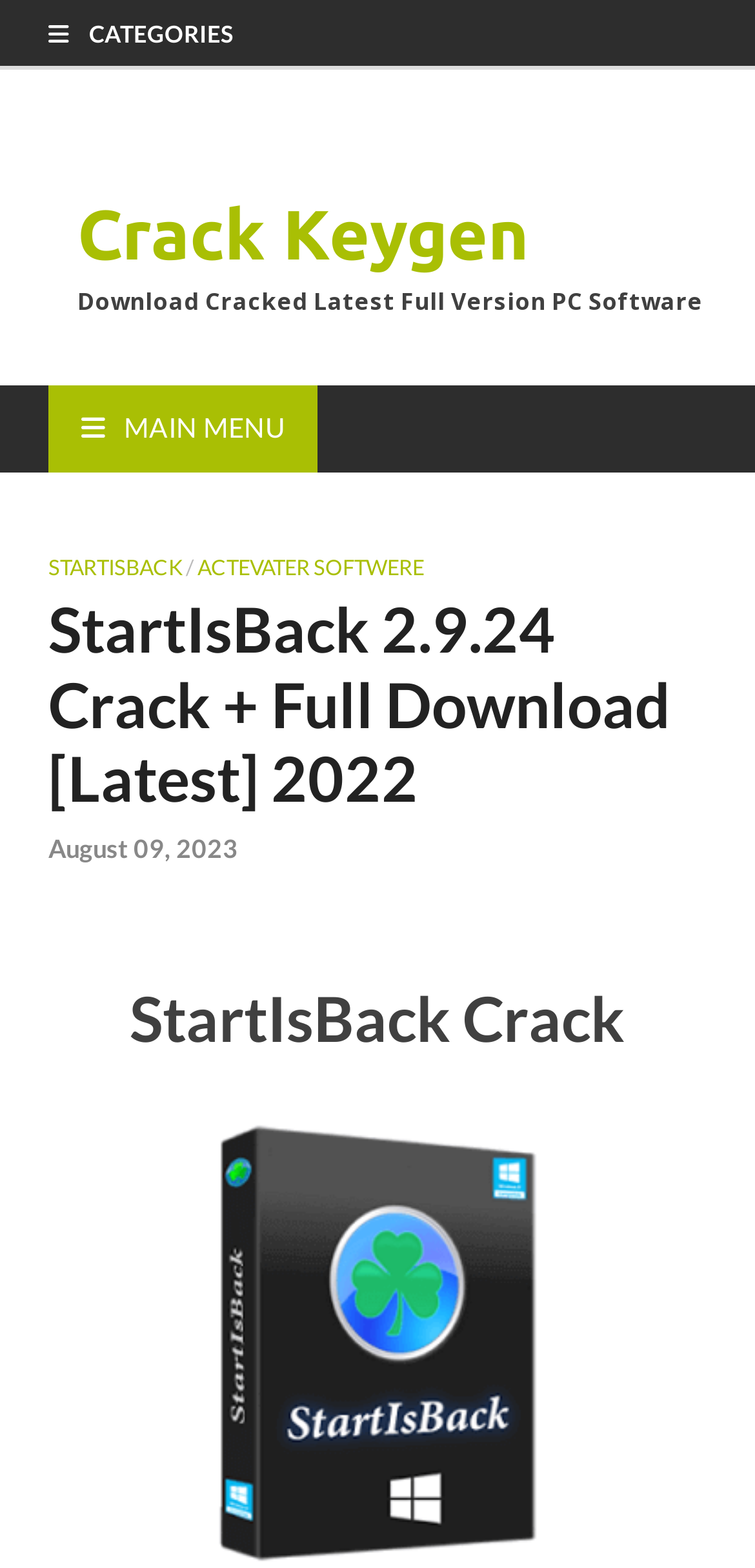Please respond to the question using a single word or phrase:
What is the name of the software being discussed?

StartIsBack